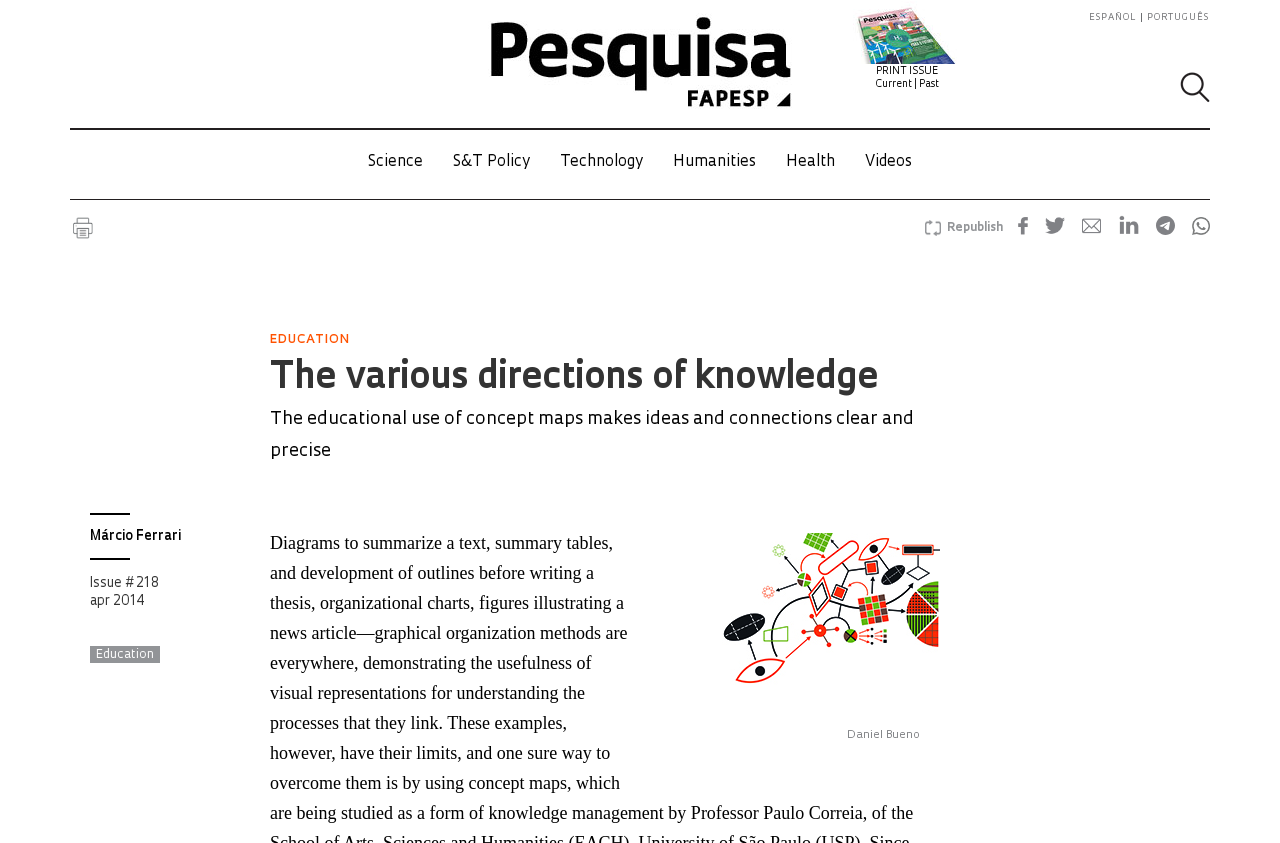Using the description "Issue # 218 apr 2014", predict the bounding box of the relevant HTML element.

[0.07, 0.684, 0.124, 0.721]